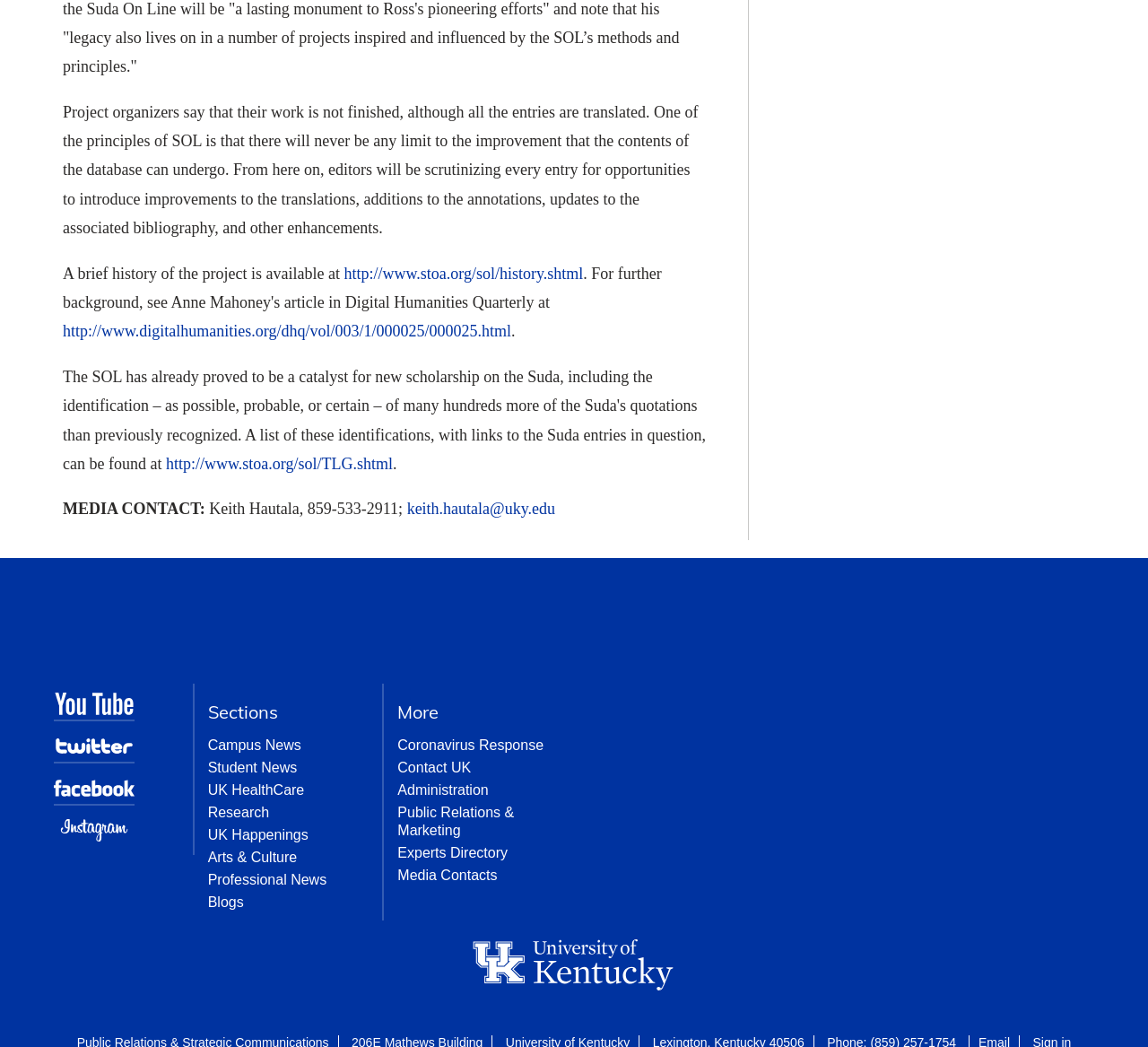Determine the bounding box coordinates for the area that needs to be clicked to fulfill this task: "View CoolSculpting services". The coordinates must be given as four float numbers between 0 and 1, i.e., [left, top, right, bottom].

None